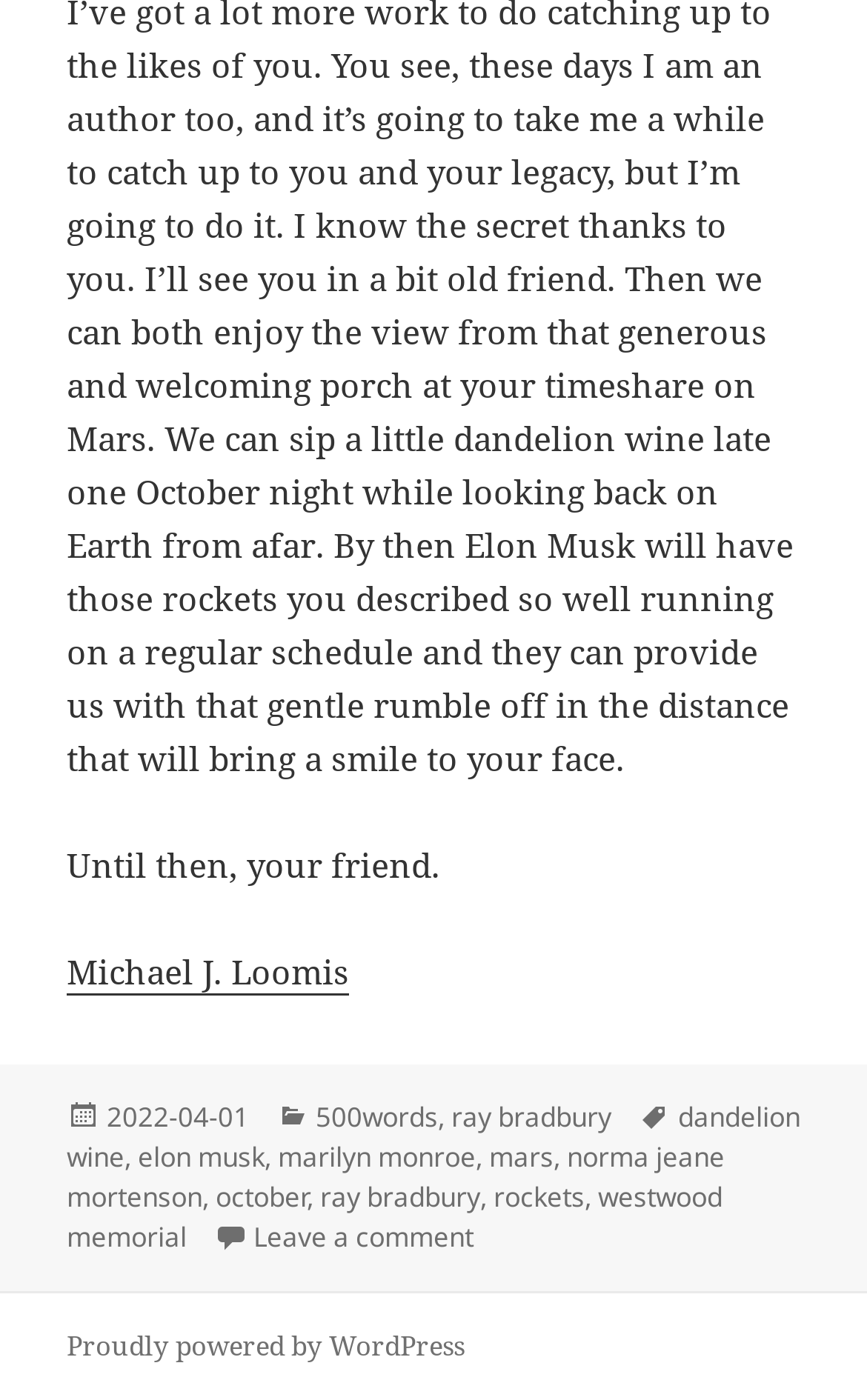Pinpoint the bounding box coordinates of the clickable element to carry out the following instruction: "Leave a comment on the post."

[0.292, 0.87, 0.546, 0.899]